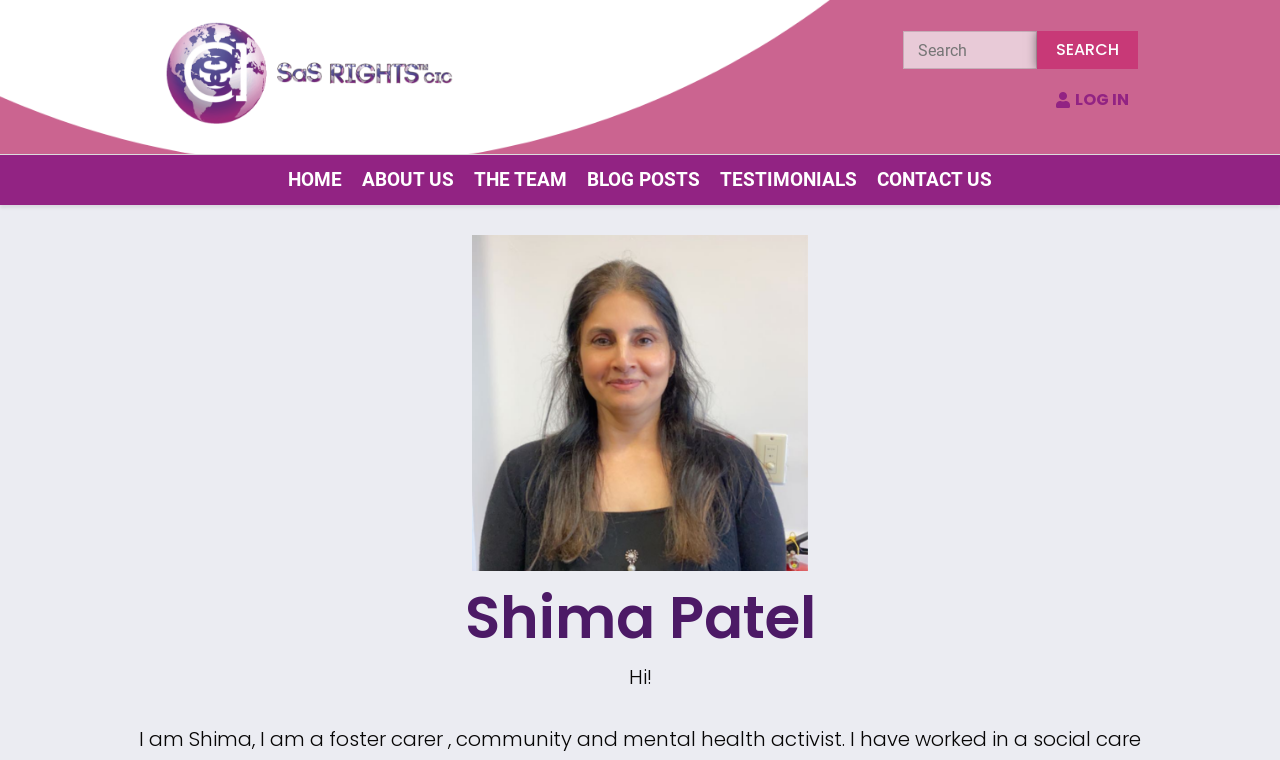Locate the bounding box coordinates of the clickable part needed for the task: "log in to the account".

[0.825, 0.116, 0.882, 0.146]